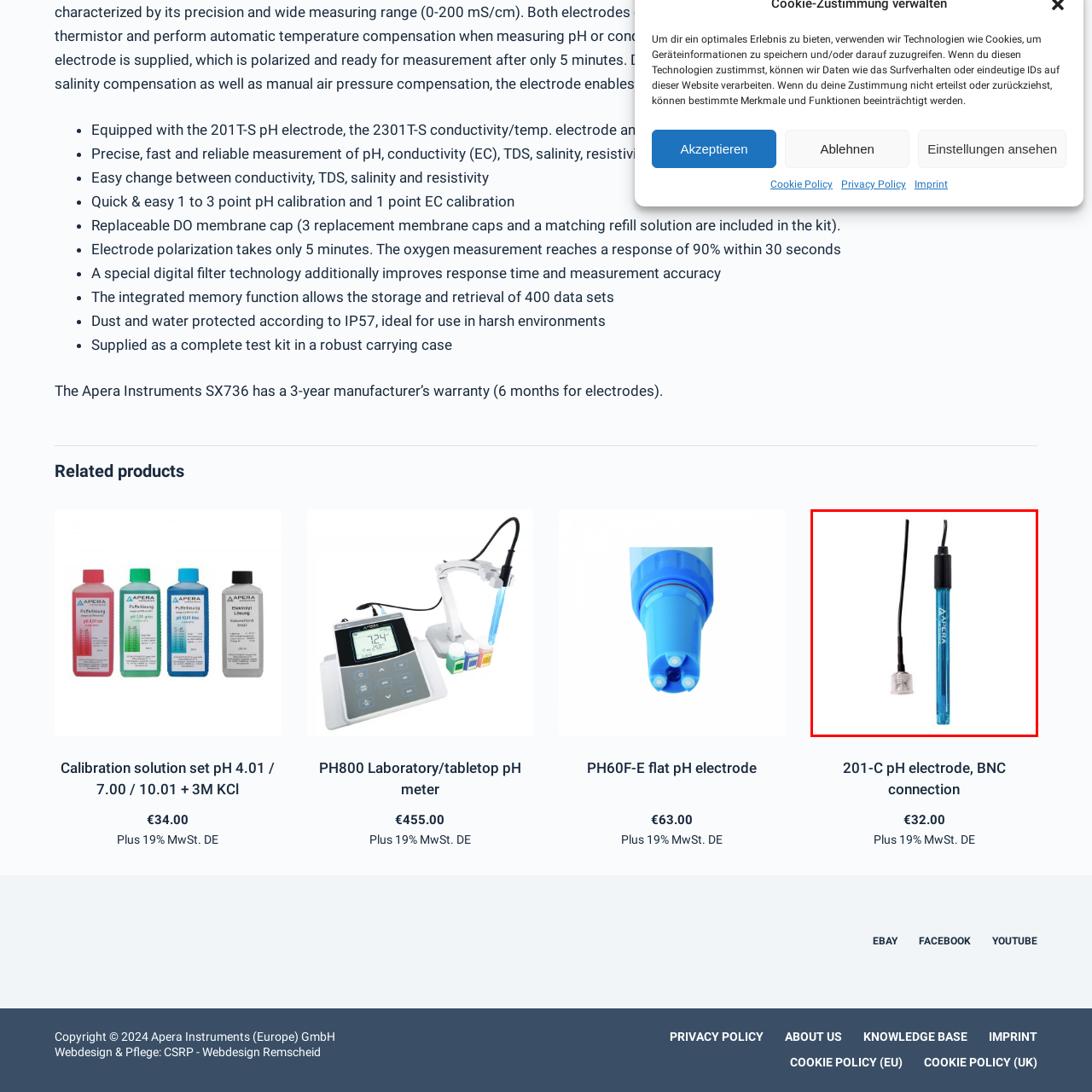What is the color of the electrode's body?
Inspect the highlighted part of the image and provide a single word or phrase as your answer.

Blue